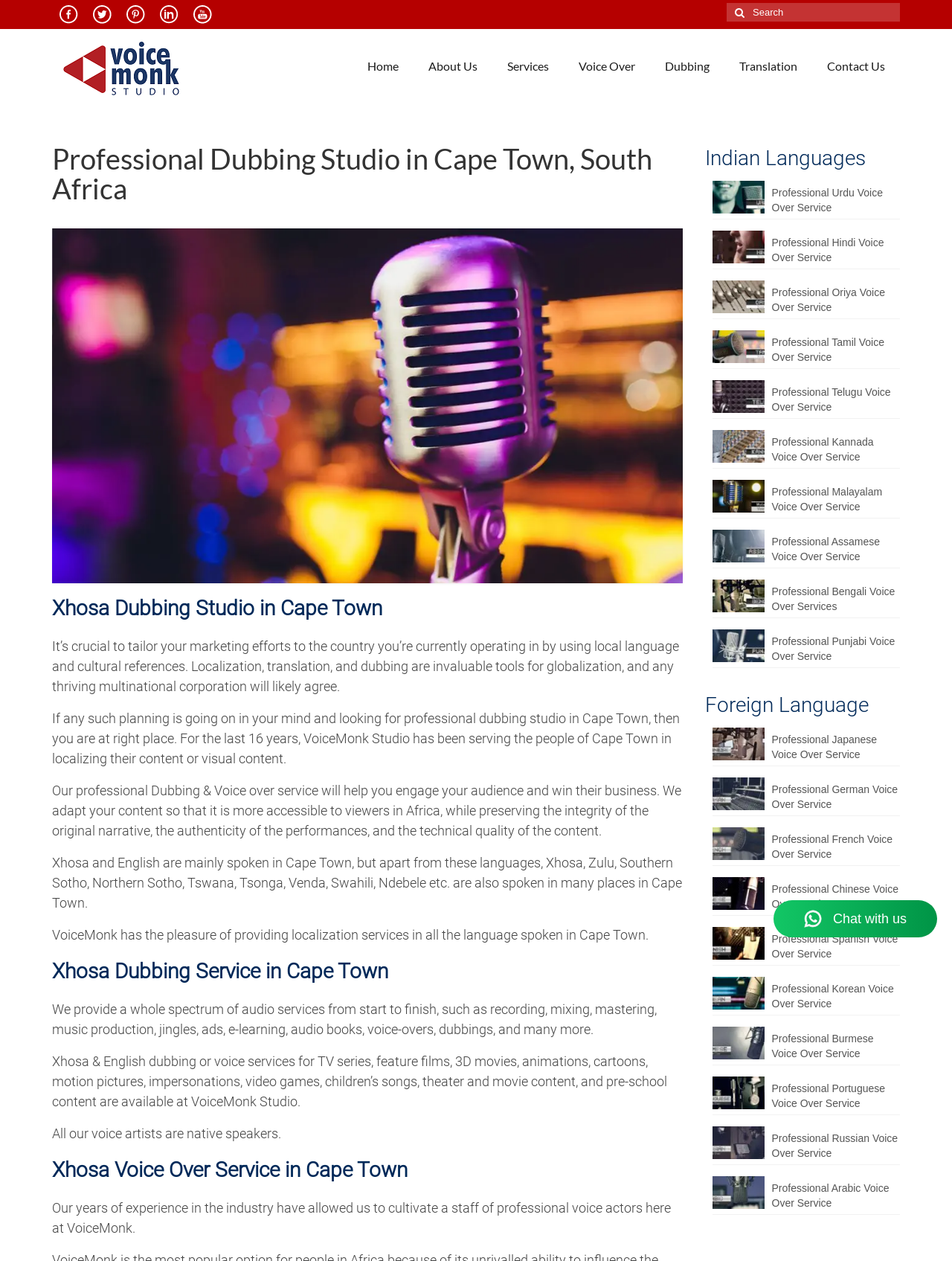Using floating point numbers between 0 and 1, provide the bounding box coordinates in the format (top-left x, top-left y, bottom-right x, bottom-right y). Locate the UI element described here: Translation »

[0.761, 0.041, 0.853, 0.064]